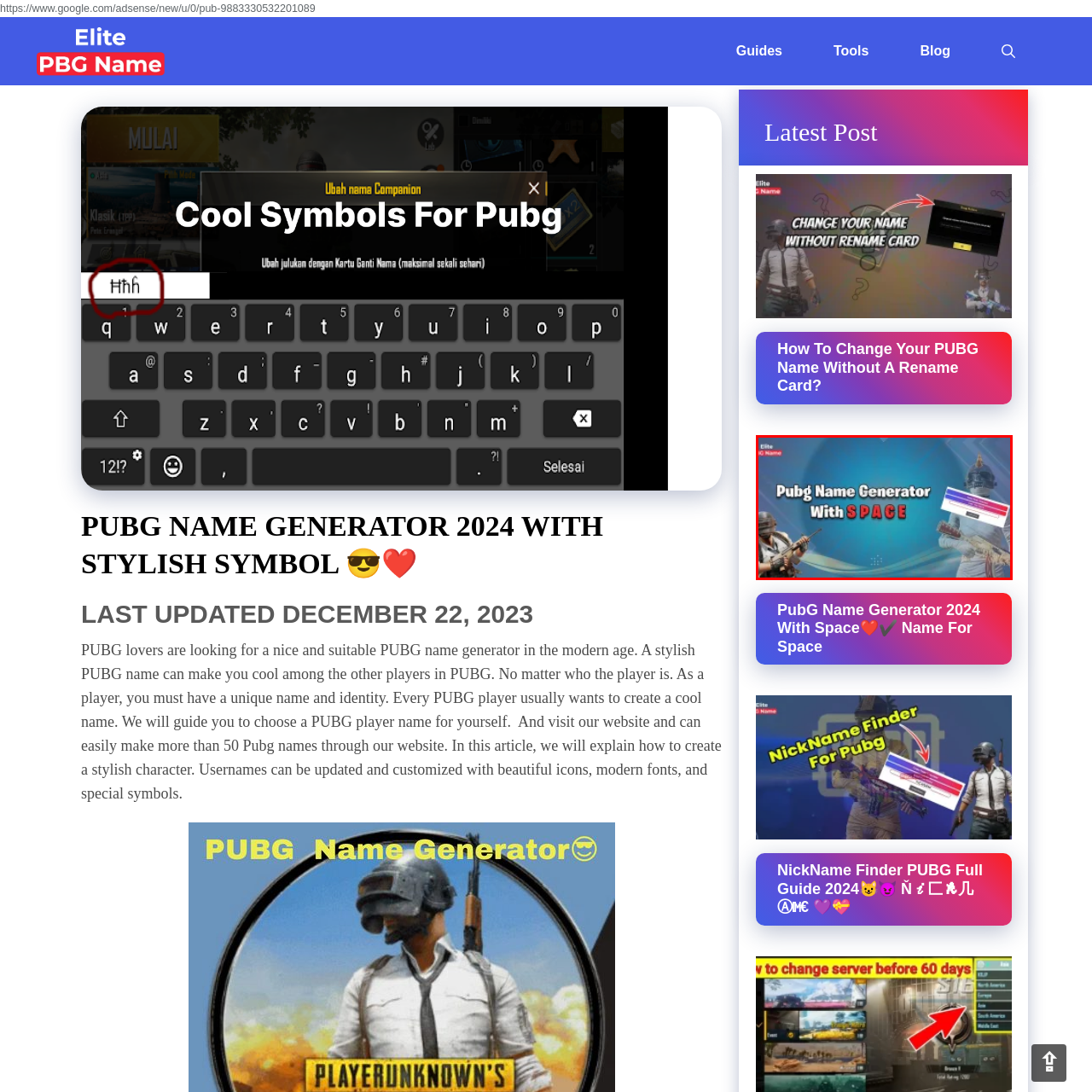Observe the area inside the red box, How many characters are depicted in the image? Respond with a single word or phrase.

Two